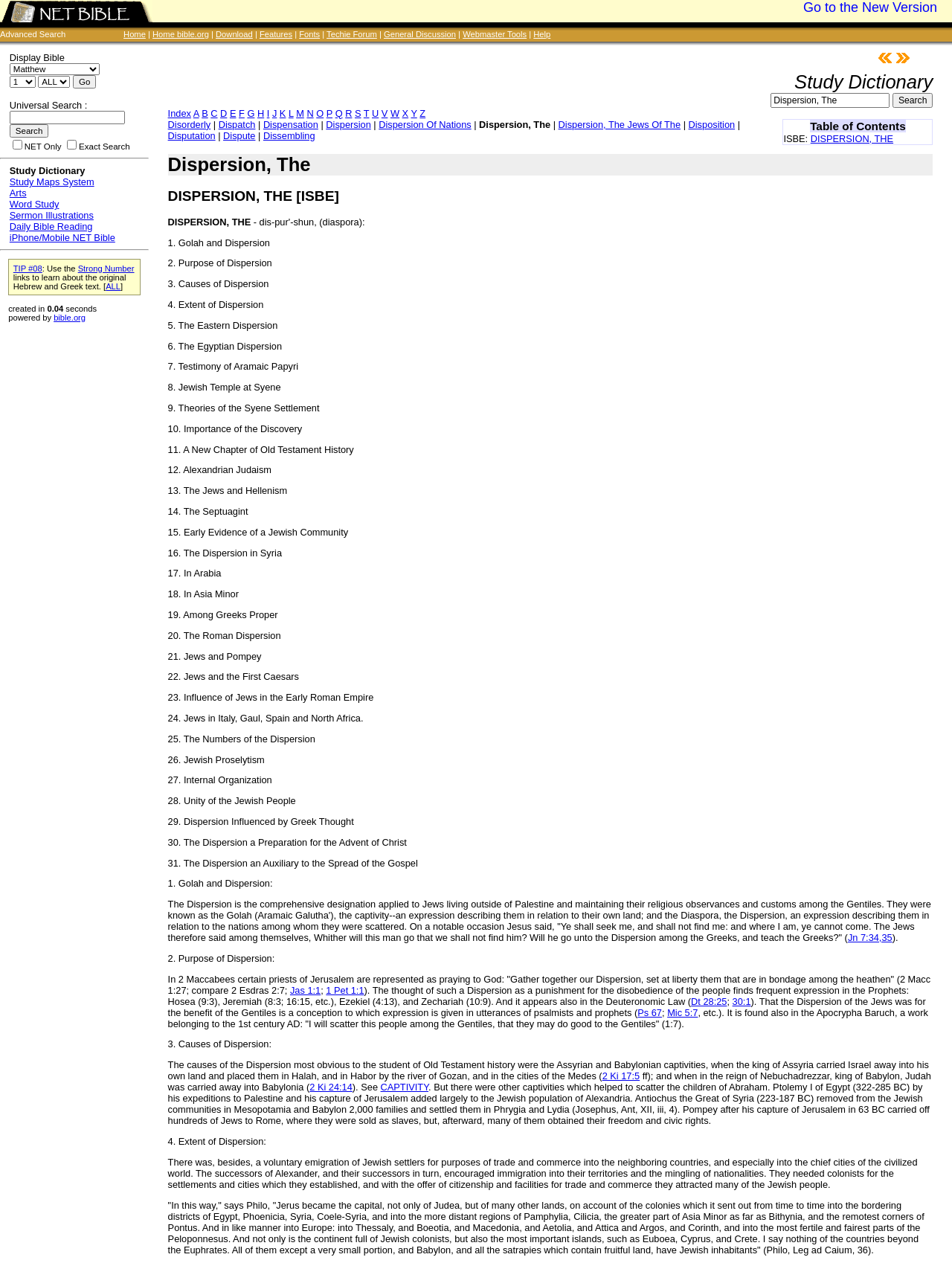Indicate the bounding box coordinates of the element that needs to be clicked to satisfy the following instruction: "Click on the link for Disorderly". The coordinates should be four float numbers between 0 and 1, i.e., [left, top, right, bottom].

[0.176, 0.094, 0.221, 0.103]